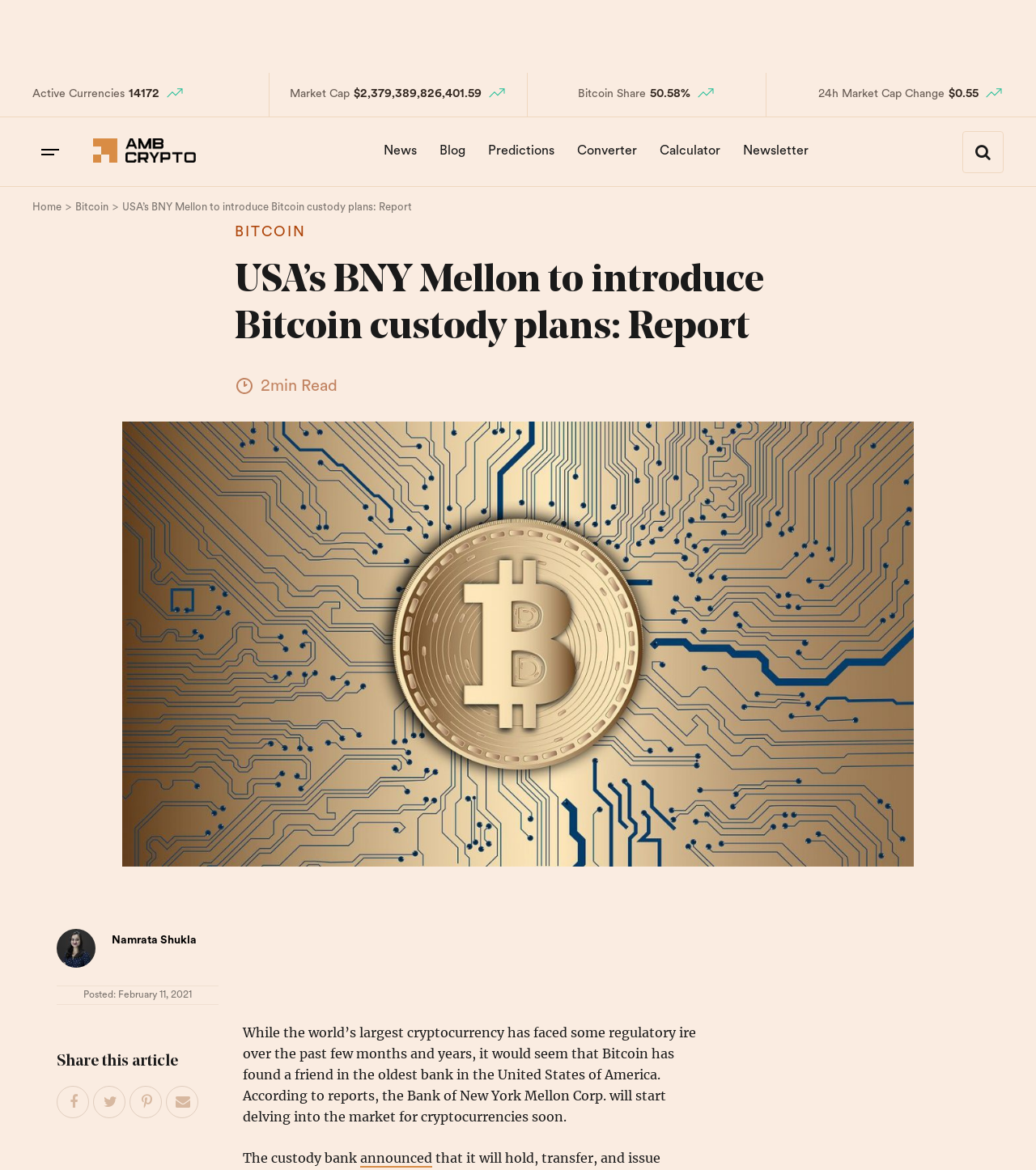Give a one-word or one-phrase response to the question: 
Who is the author of the article?

Namrata Shukla